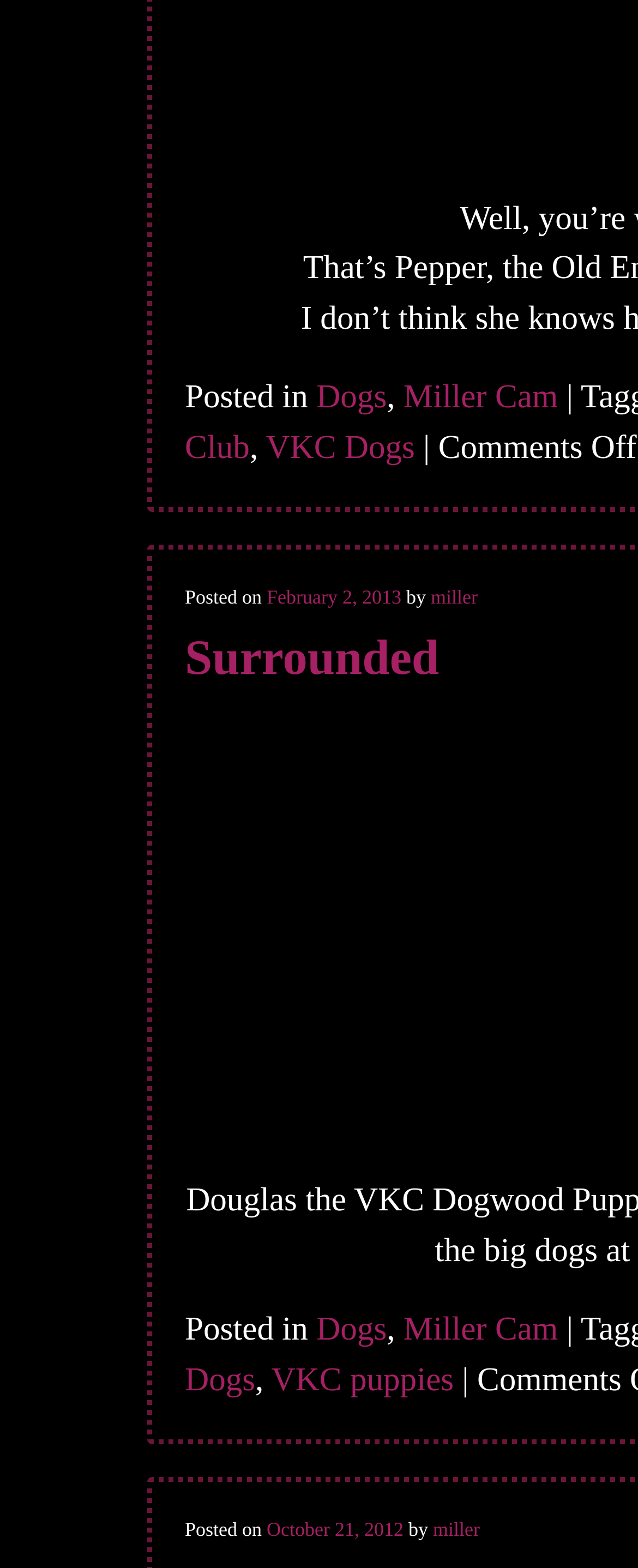Show the bounding box coordinates of the region that should be clicked to follow the instruction: "Click on 'Dogs'."

[0.496, 0.242, 0.606, 0.265]